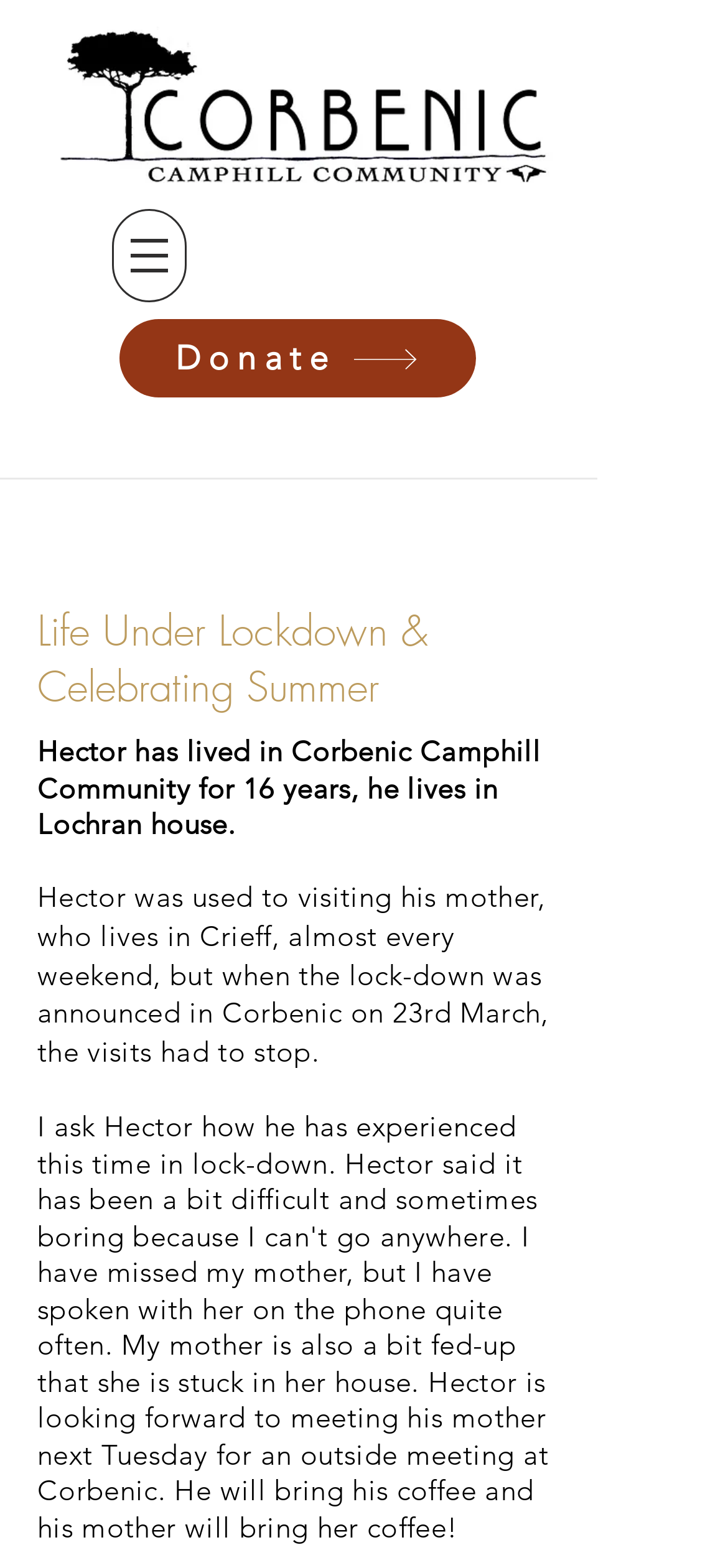Use a single word or phrase to answer the following:
What is the name of Hector's mother's living place?

Crieff